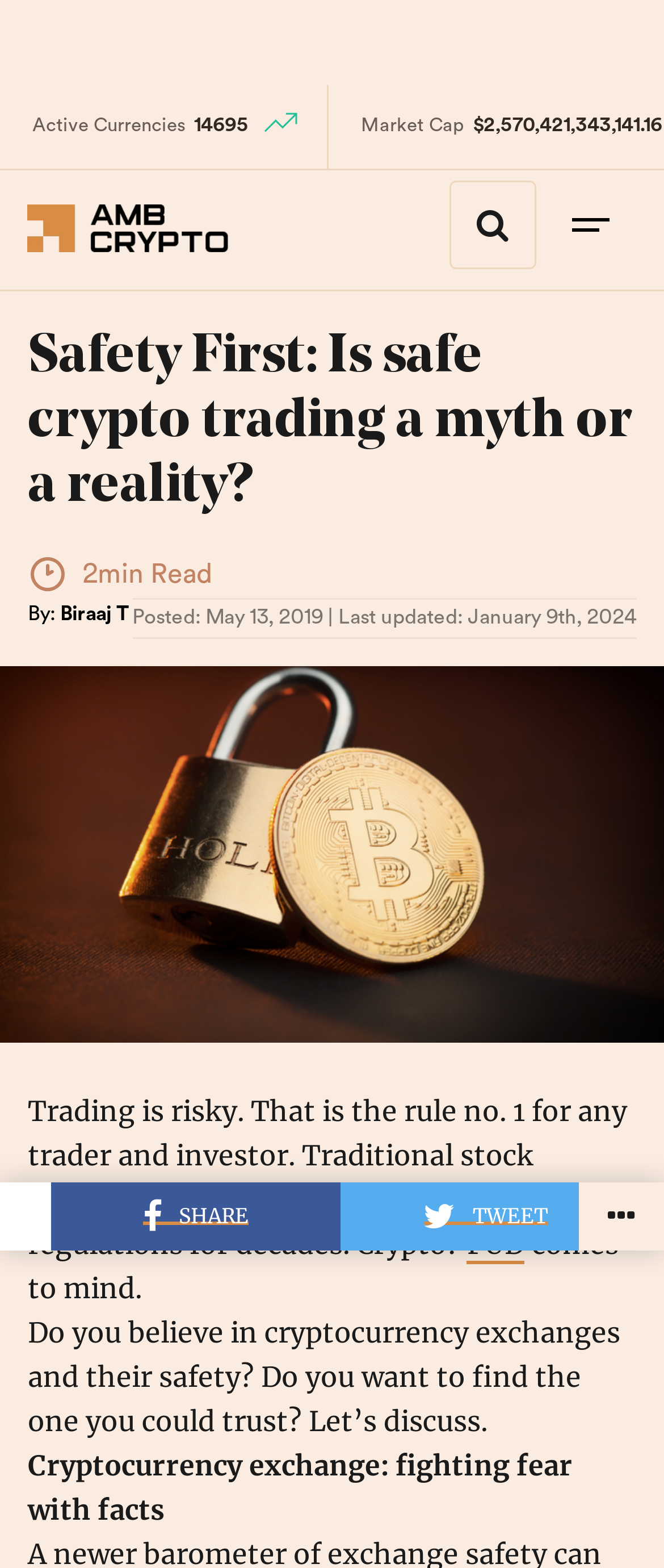Please determine the heading text of this webpage.

Safety First: Is safe crypto trading a myth or a reality?